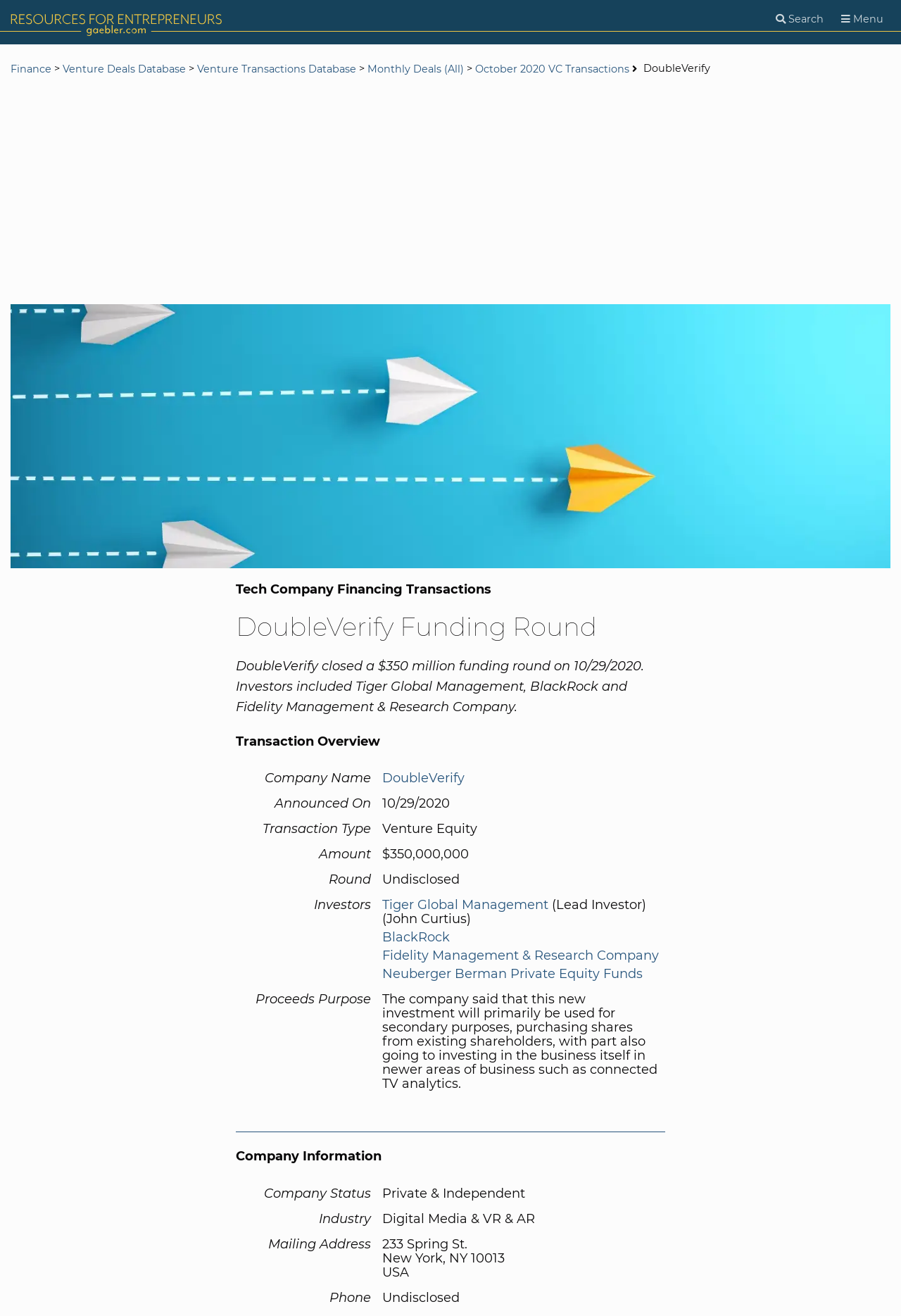Can you extract the primary headline text from the webpage?

DoubleVerify Funding Round